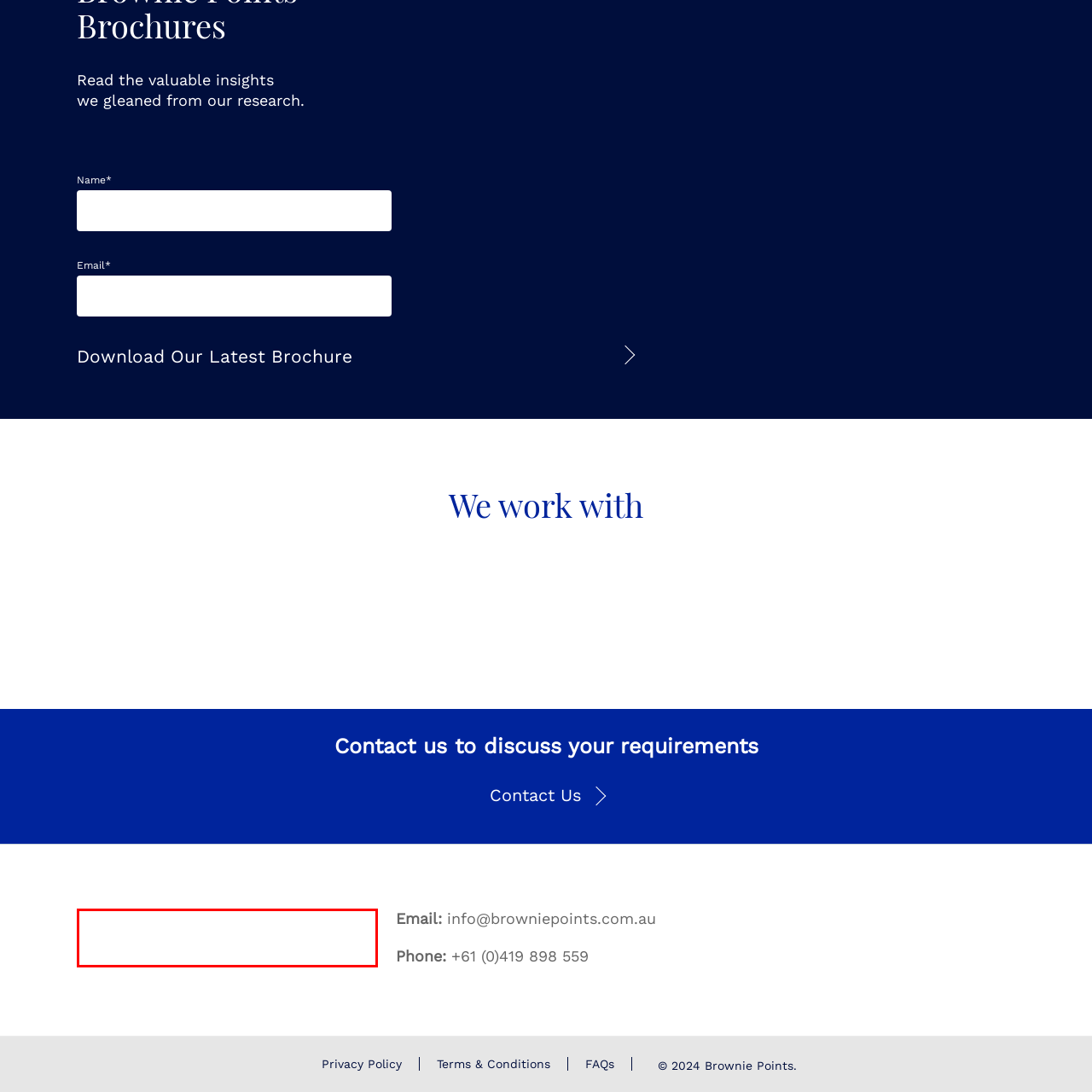Write a comprehensive caption detailing the image within the red boundary.

The image features the "Brownie Points" logo, prominently displayed in a clean and minimalistic design. Positioned towards the bottom of the webpage, the logo is part of the contact information section, which also includes essential details like an email address and phone number. This branding element emphasizes the company's identity and serves as a visual anchor for users engaging with the content. The logo is an integral part of the company's outreach, inviting potential customers to connect through the provided contact methods above it.